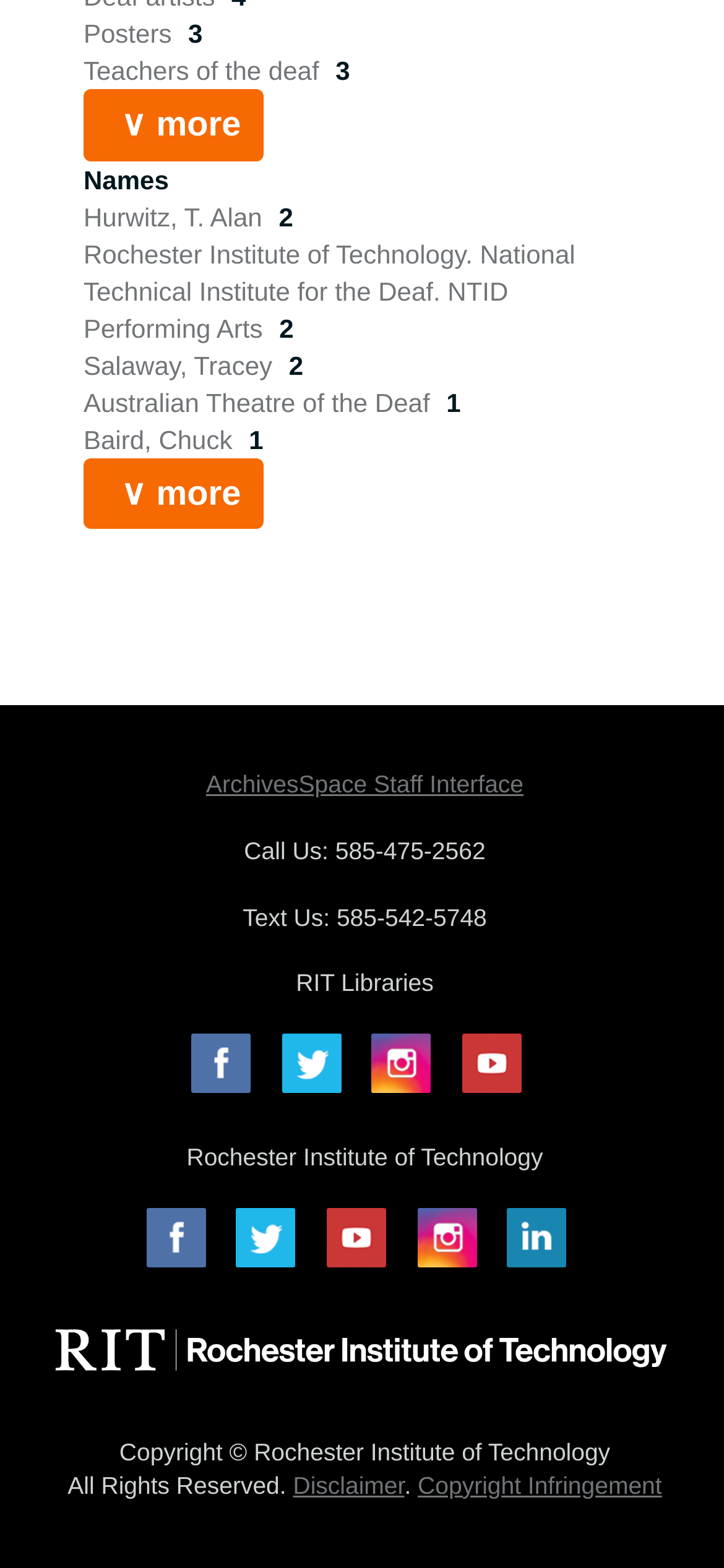Provide a single word or phrase answer to the question: 
What is the phone number to call?

585-475-2562